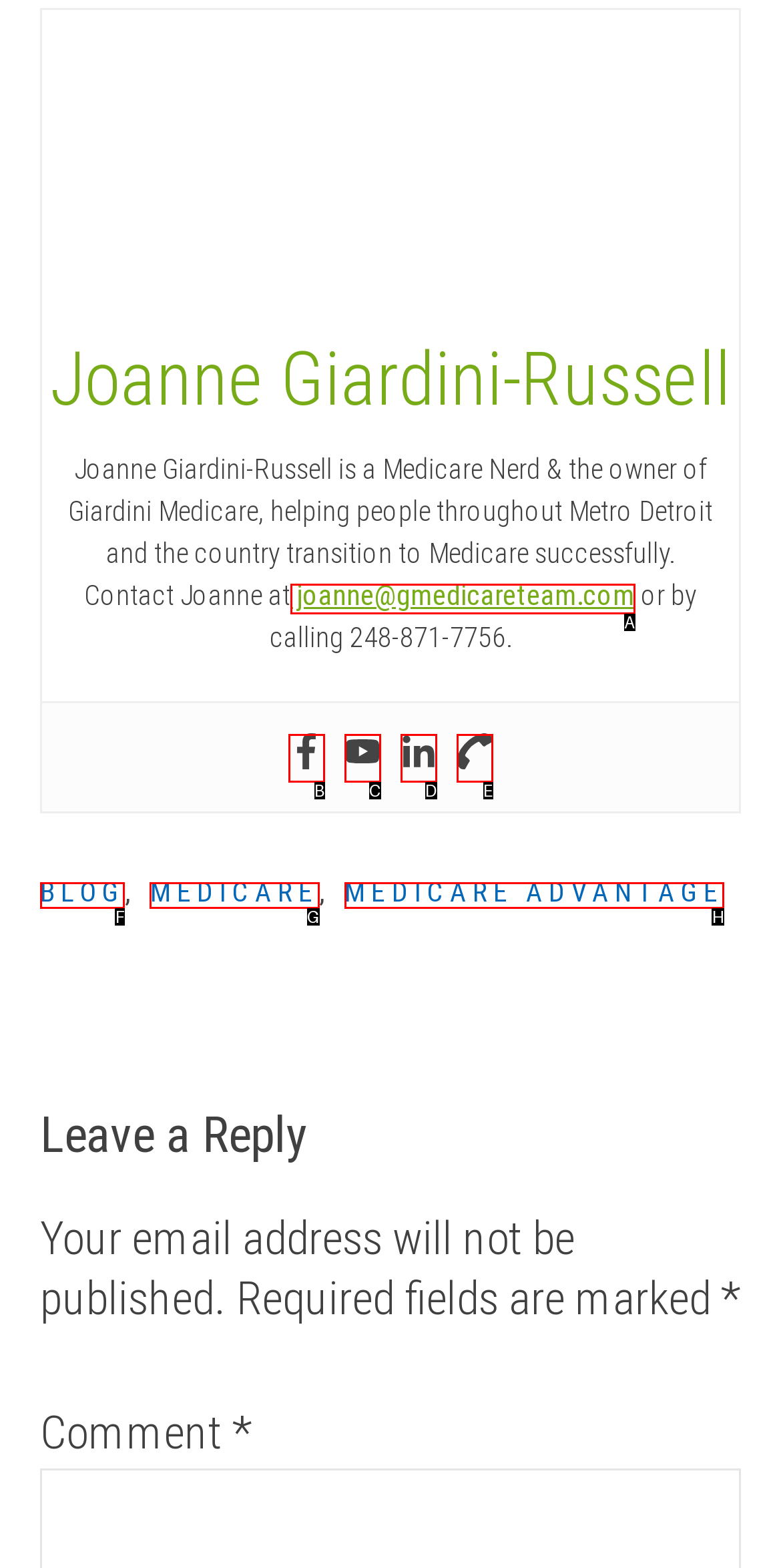Identify the letter of the UI element that corresponds to: title="Facebook"
Respond with the letter of the option directly.

B